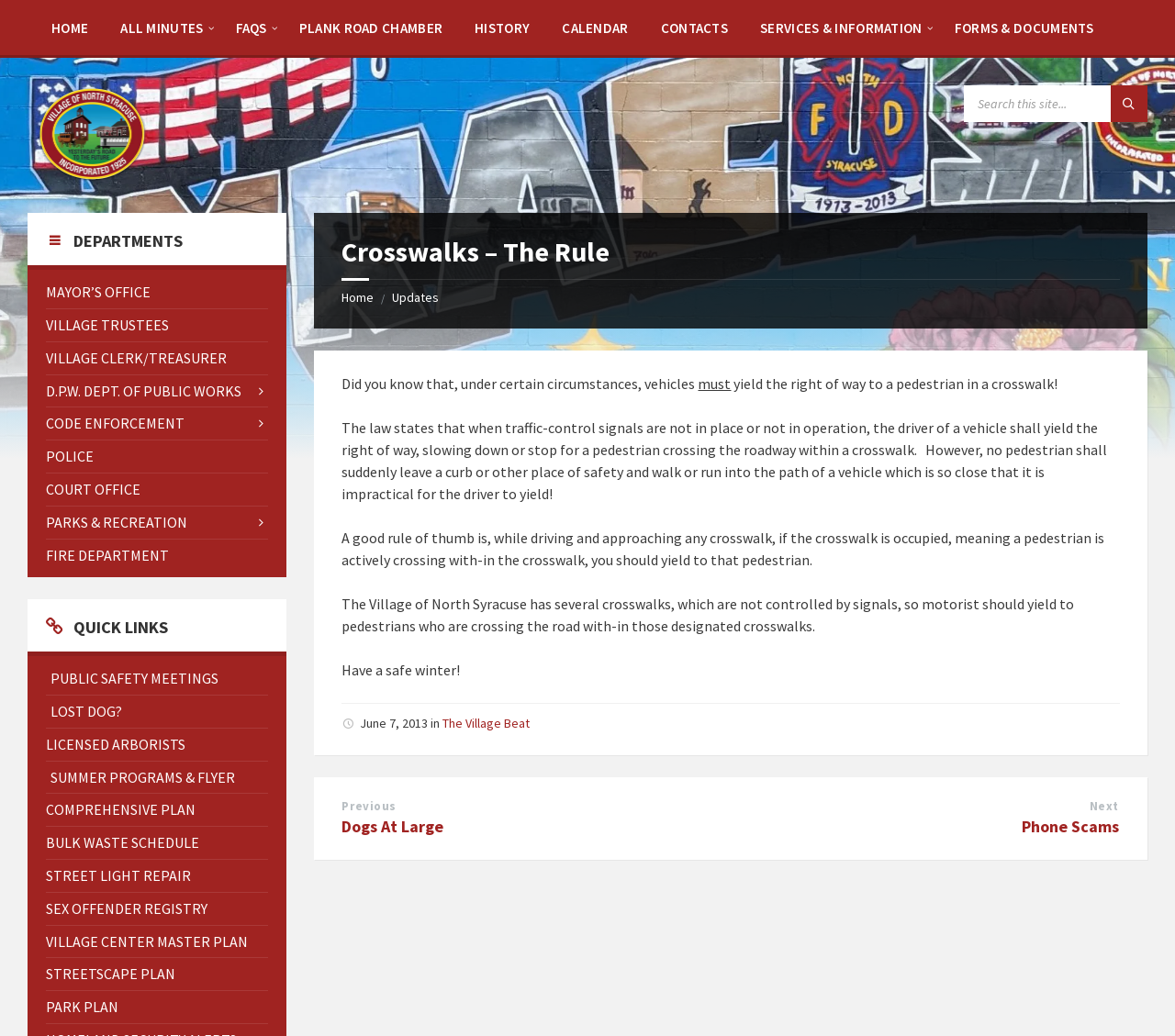Deliver a detailed narrative of the webpage's visual and textual elements.

The webpage is about the Village of North Syracuse, NY, and specifically focuses on the rules regarding crosswalks. At the top of the page, there is a navigation menu with several options, including "HOME", "ALL MINUTES", "FAQS", "PLANK ROAD CHAMBER", "HISTORY", "CALENDAR", "CONTACTS", "SERVICES & INFORMATION", and "FORMS & DOCUMENTS". Below the navigation menu, there is a search bar with a submit button.

The main content of the page is an article about crosswalks, which includes a heading "Crosswalks – The Rule" and a breadcrumb navigation menu showing the path "Home > Updates". The article explains the rules regarding crosswalks, stating that vehicles must yield to pedestrians in crosswalks and providing specific circumstances under which this rule applies. The article also provides a "good rule of thumb" for drivers approaching crosswalks and mentions that the Village of North Syracuse has several crosswalks without traffic signals, where motorists should yield to pedestrians.

Below the article, there are links to previous and next articles, as well as links to other articles such as "Dogs At Large" and "Phone Scams". On the left side of the page, there are two navigation menus: "DEPARTMENTS" and "QUICK LINKS". The "DEPARTMENTS" menu includes options such as "MAYOR’S OFFICE", "VILLAGE TRUSTEES", "VILLAGE CLERK/TREASURER", and "POLICE", among others. The "QUICK LINKS" menu includes options such as "PUBLIC SAFETY MEETINGS", "LOST DOG?", and "LICENSED ARBORISTS", among others.